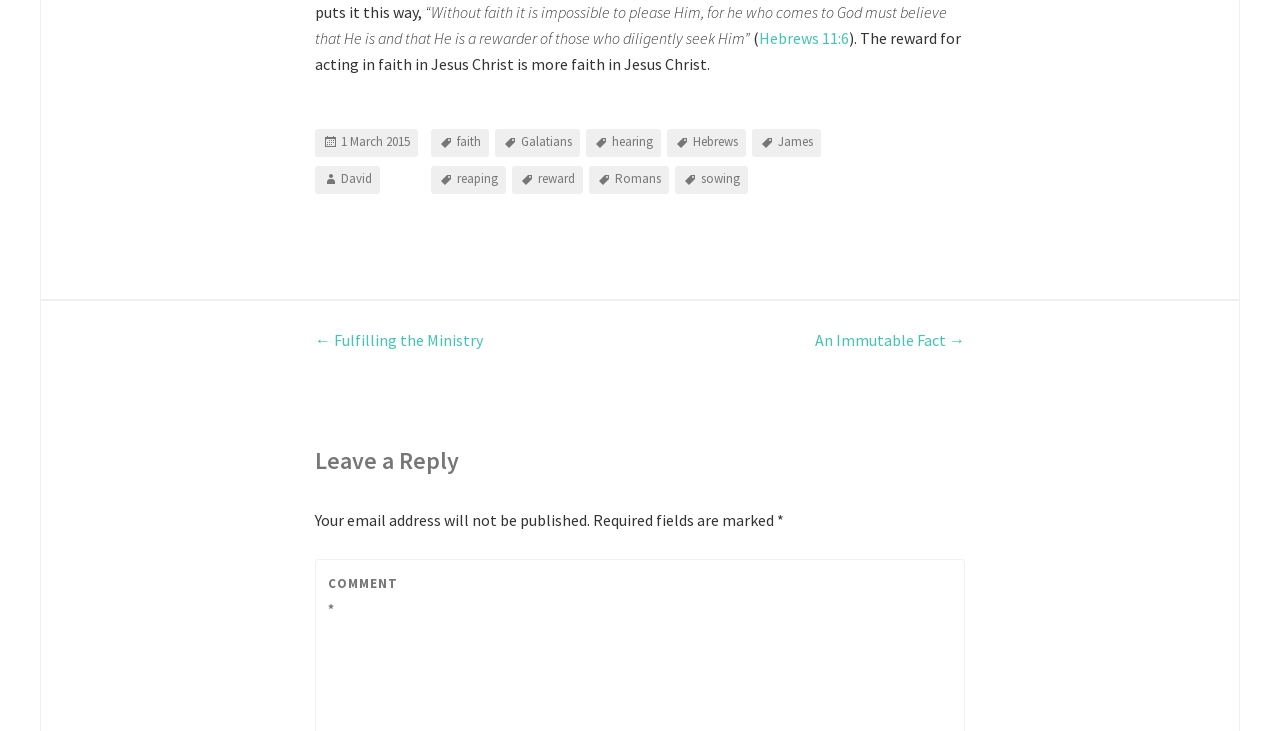Please identify the bounding box coordinates of the area I need to click to accomplish the following instruction: "Click on the link to Fulfilling the Ministry".

[0.246, 0.451, 0.377, 0.479]